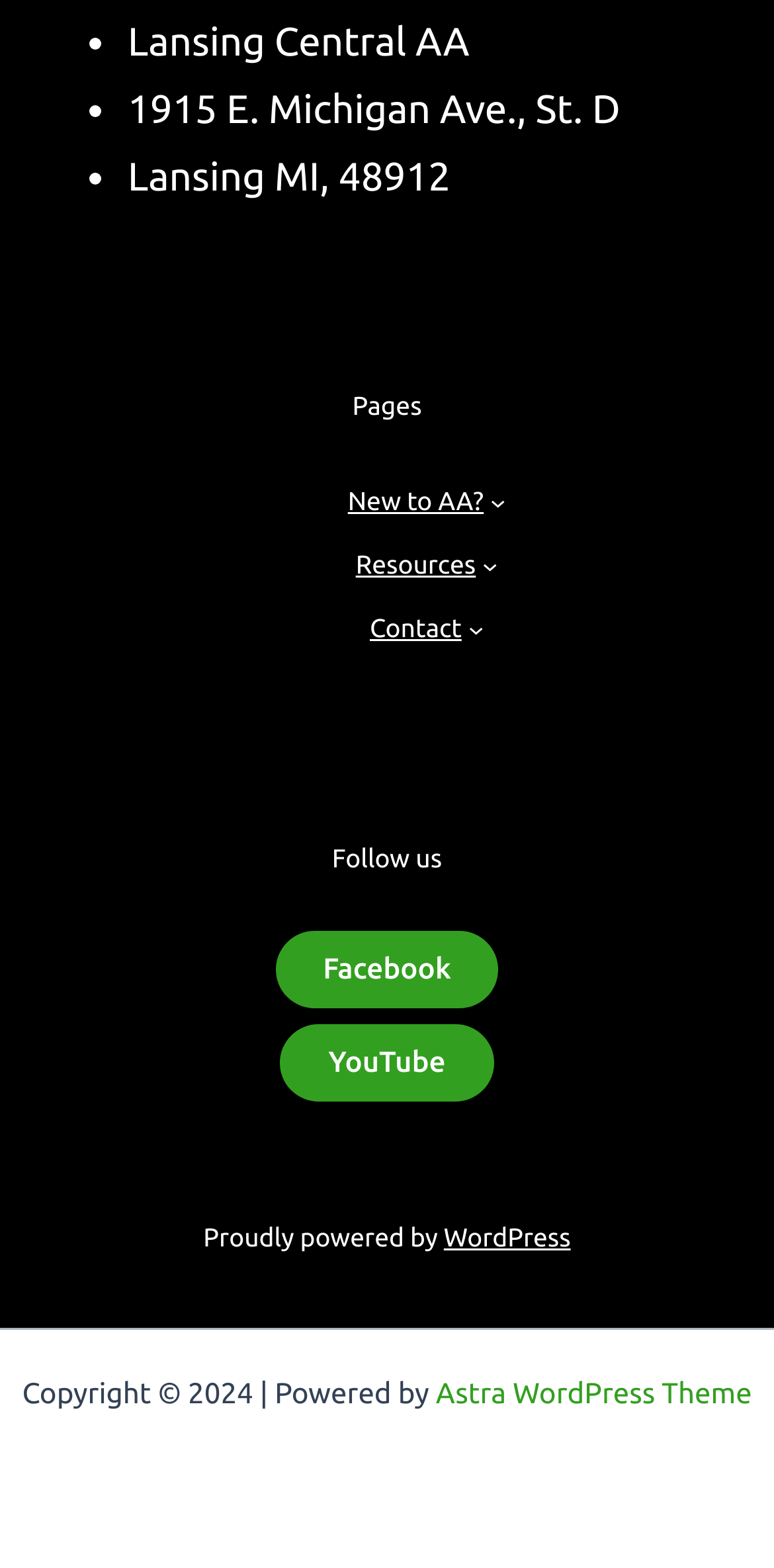Provide the bounding box coordinates for the area that should be clicked to complete the instruction: "Click Refund Policy".

None